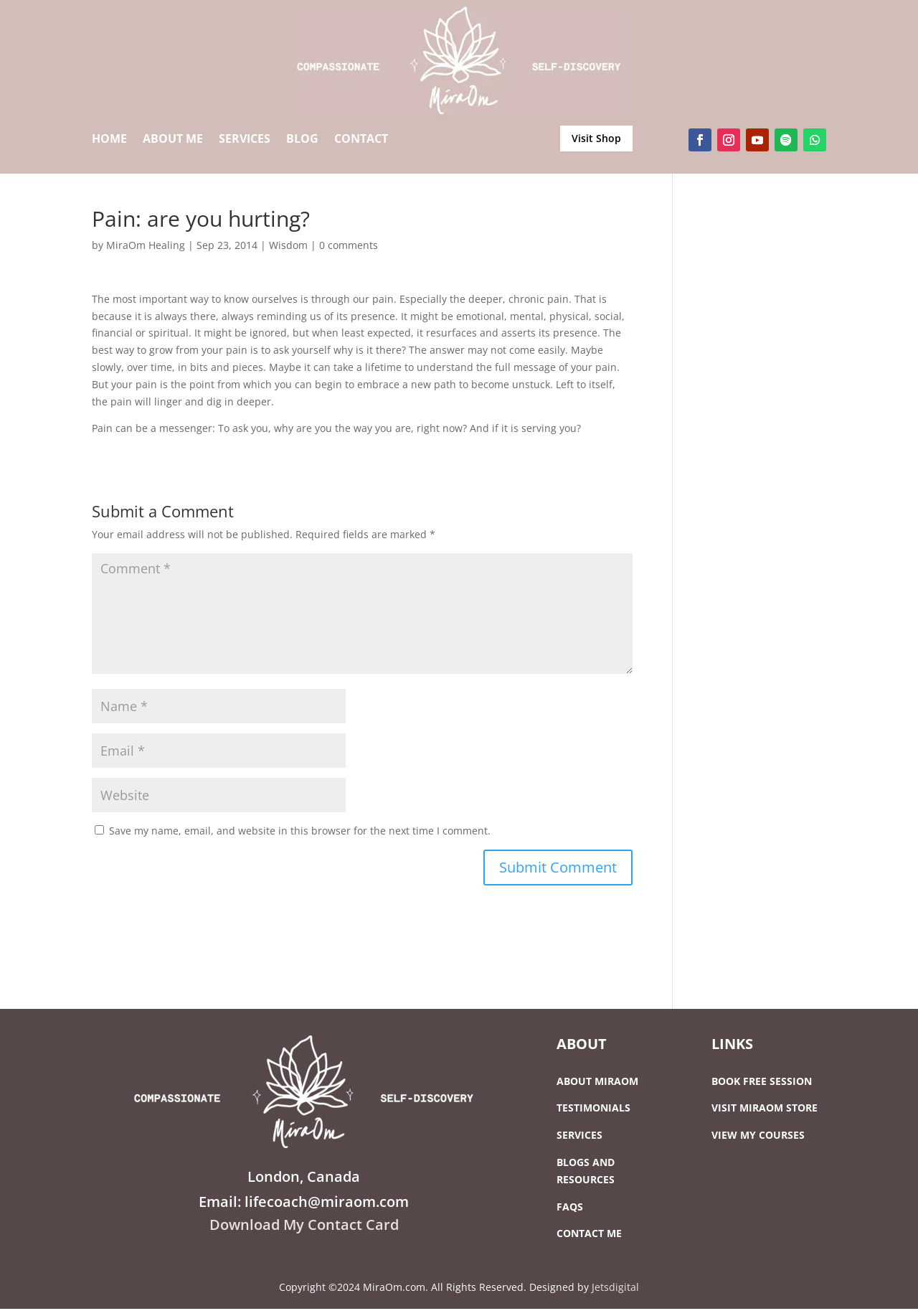Determine the bounding box for the described HTML element: "Follow". Ensure the coordinates are four float numbers between 0 and 1 in the format [left, top, right, bottom].

[0.812, 0.098, 0.837, 0.115]